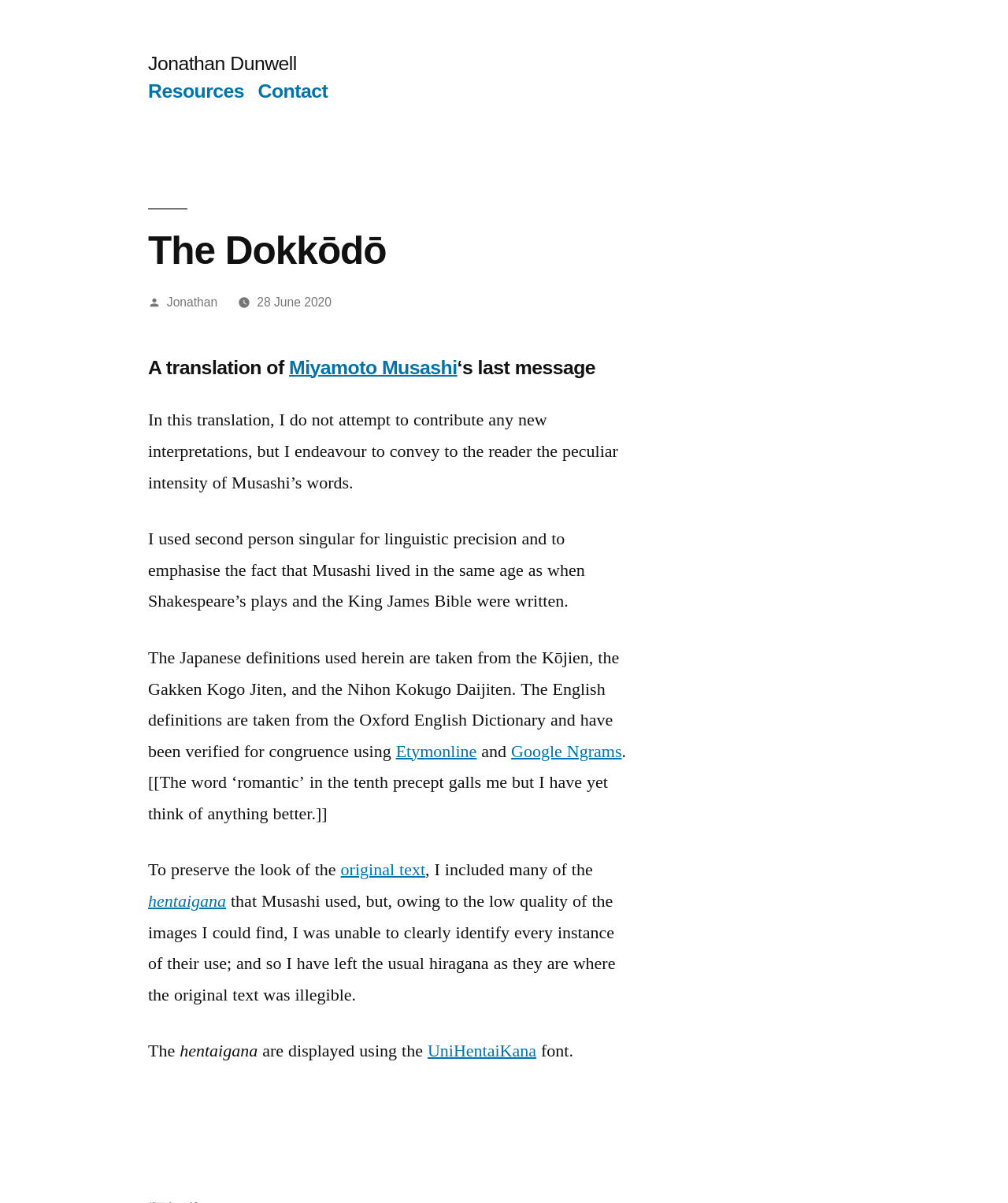Please locate the bounding box coordinates of the element's region that needs to be clicked to follow the instruction: "Click on the 'Resources' link". The bounding box coordinates should be provided as four float numbers between 0 and 1, i.e., [left, top, right, bottom].

[0.147, 0.067, 0.242, 0.085]